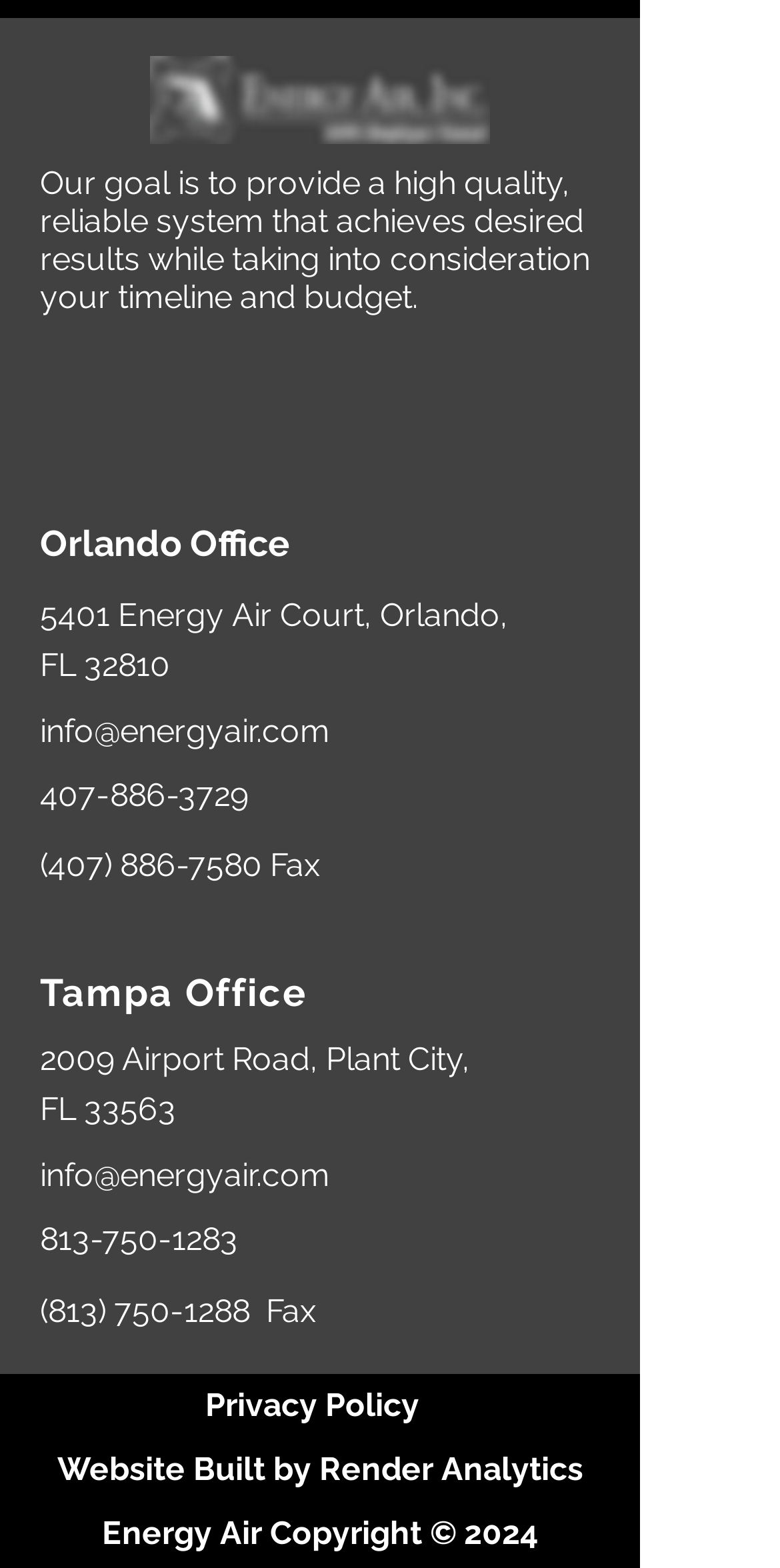Locate the bounding box coordinates for the element described below: "FL 32810". The coordinates must be four float values between 0 and 1, formatted as [left, top, right, bottom].

[0.051, 0.412, 0.218, 0.436]